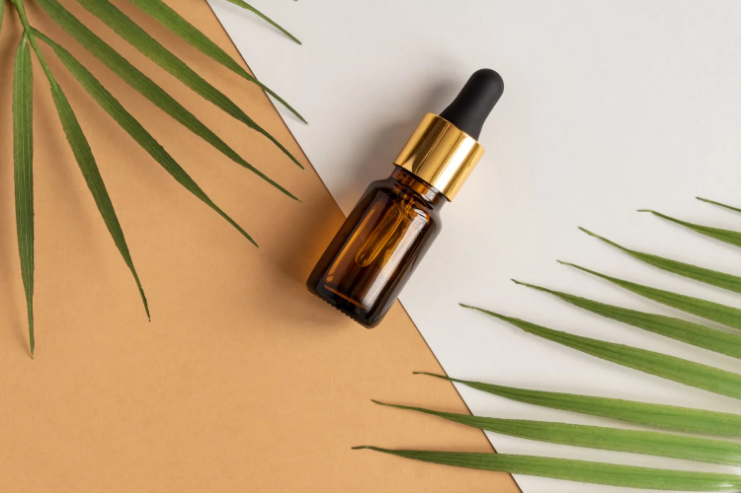What is the material of the cap on the bottle?
Can you provide a detailed and comprehensive answer to the question?

According to the caption, the bottle is characterized by a sleek gold cap, which implies that the material of the cap is gold.